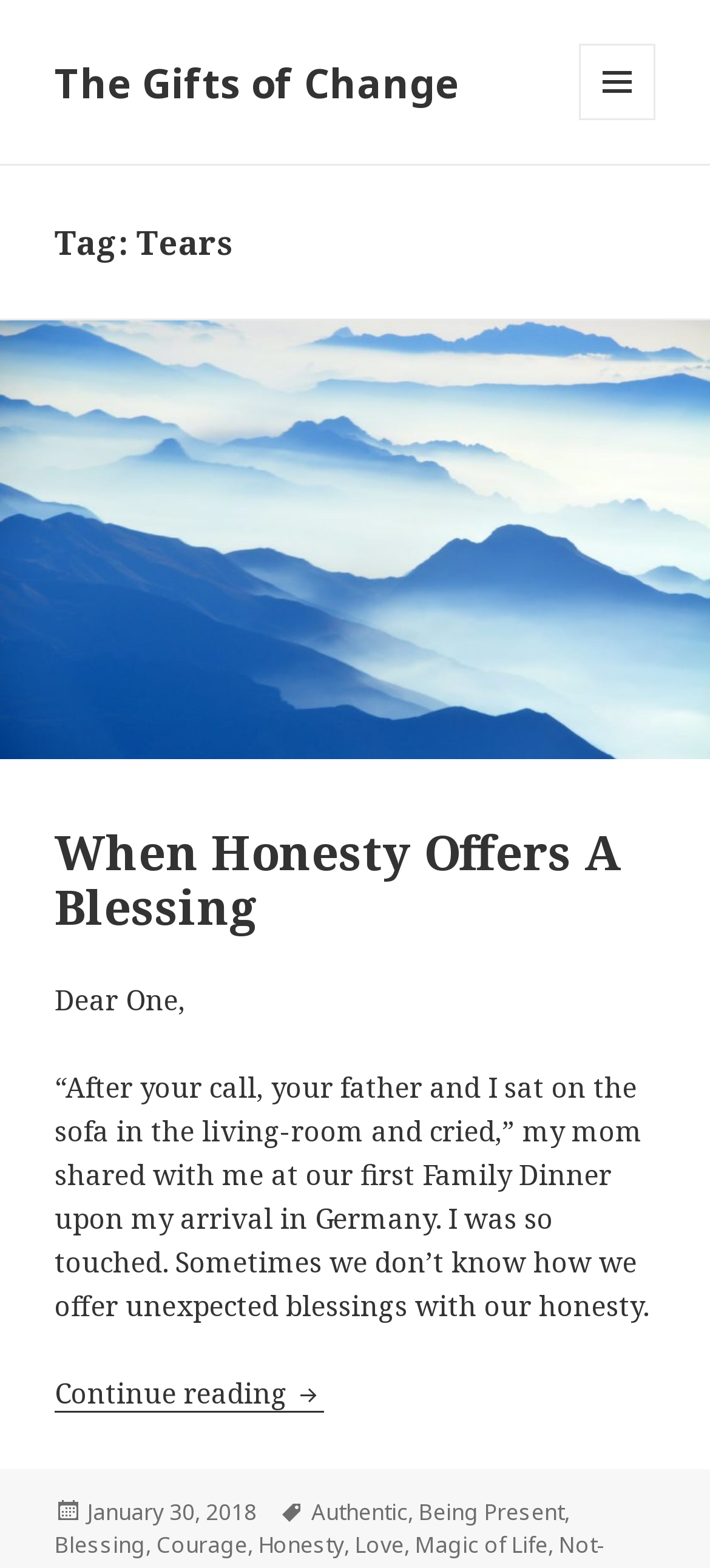Pinpoint the bounding box coordinates of the element to be clicked to execute the instruction: "Explore NIL Management features".

None